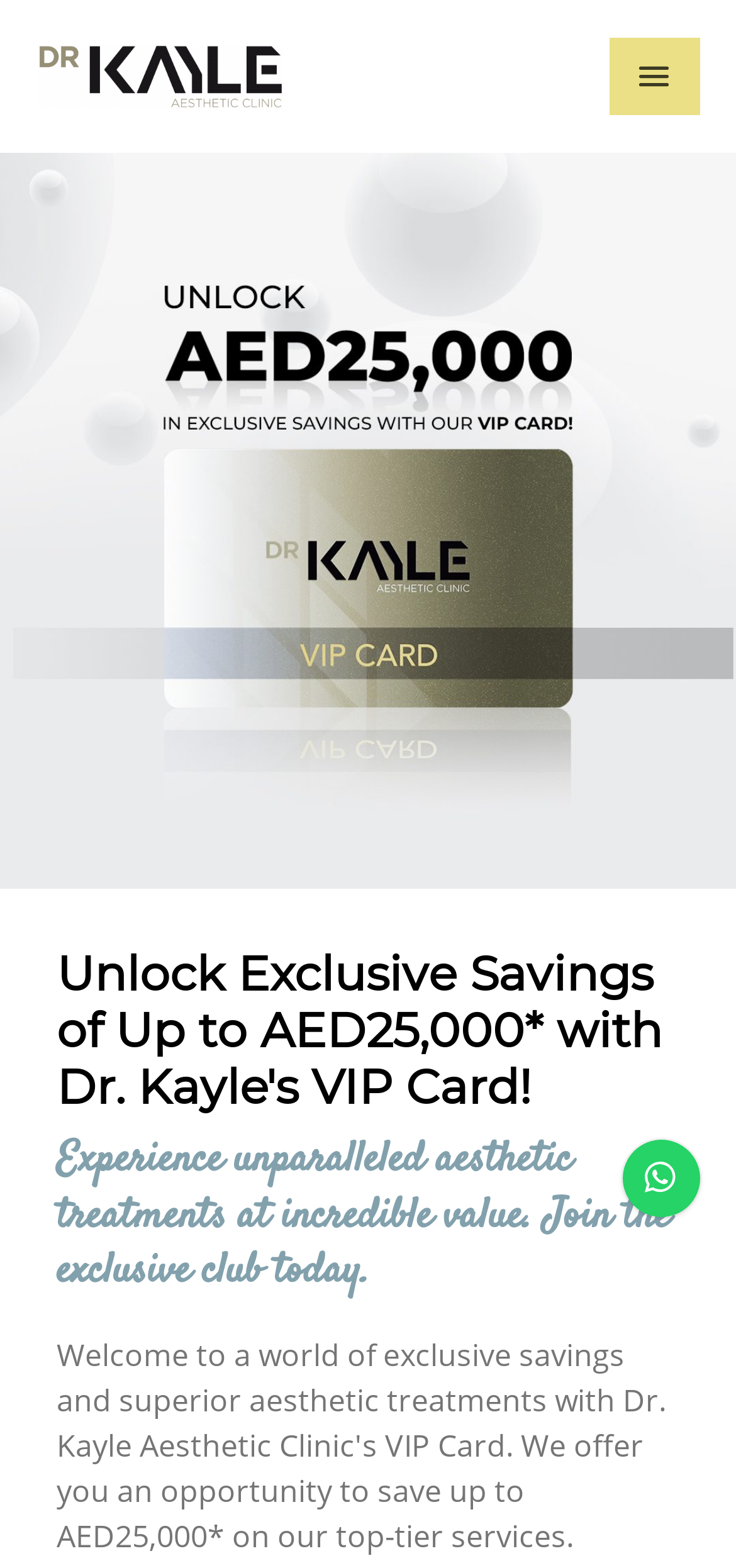What action can be taken with the button at the top right?
Please give a detailed and elaborate answer to the question based on the image.

I inferred the action that can be taken with the button at the top right by looking at its position and the context of the page, which is promoting the VIP card.